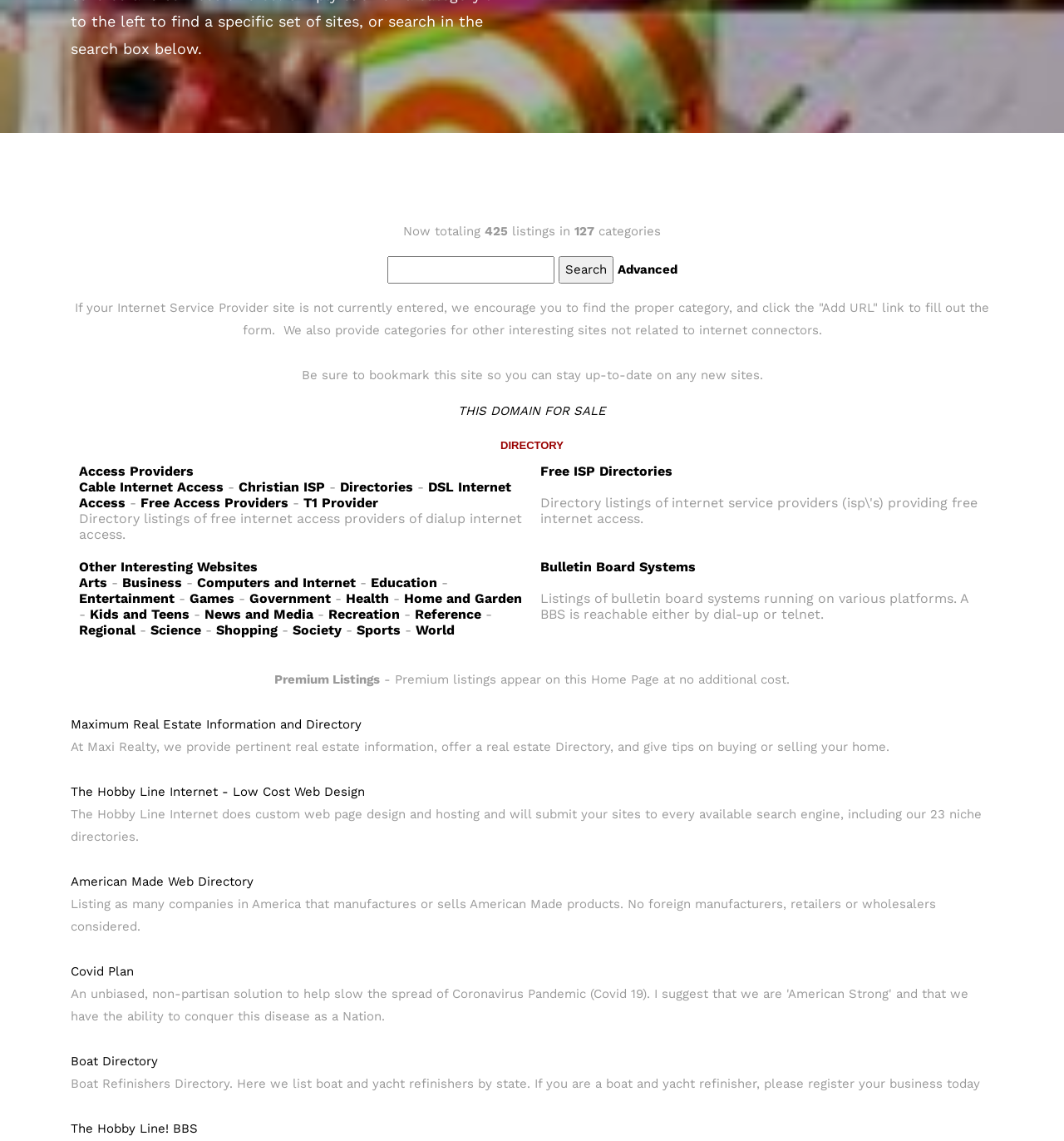Please determine the bounding box coordinates for the UI element described as: "parent_node: Advanced name="B1" value="Search"".

[0.525, 0.224, 0.576, 0.249]